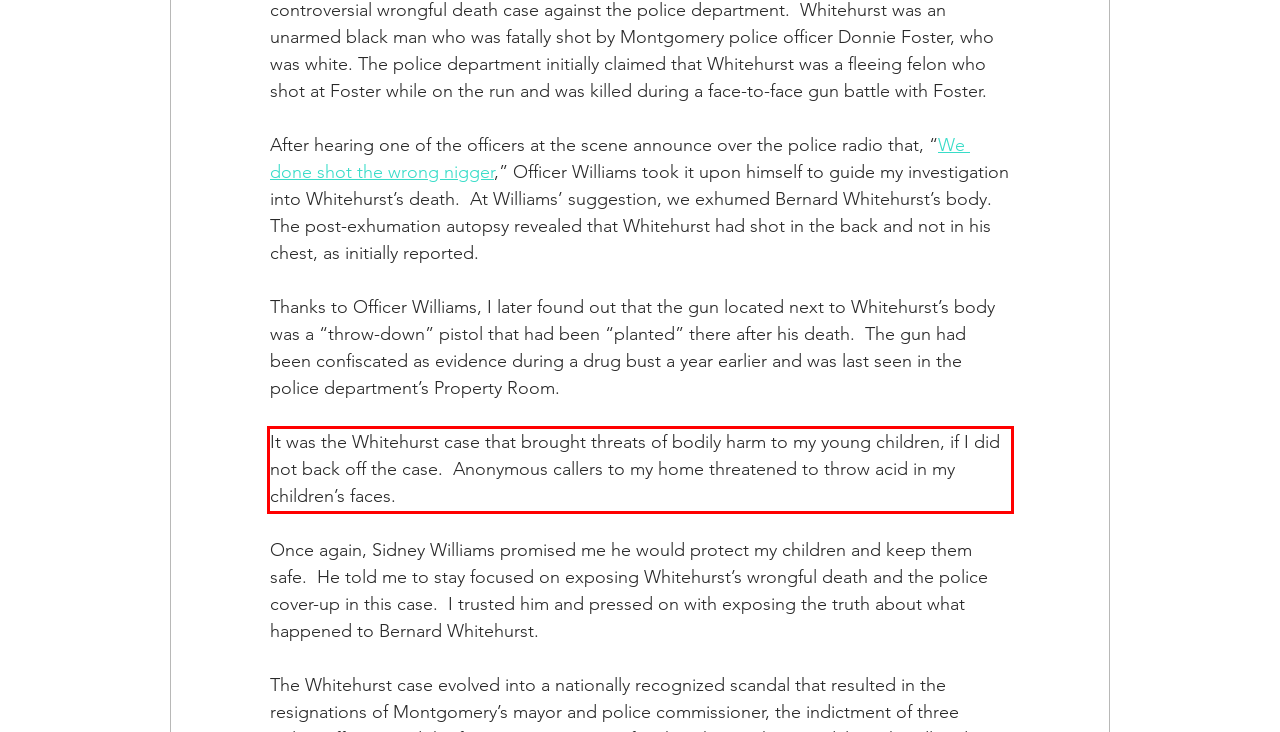In the screenshot of the webpage, find the red bounding box and perform OCR to obtain the text content restricted within this red bounding box.

It was the Whitehurst case that brought threats of bodily harm to my young children, if I did not back off the case. Anonymous callers to my home threatened to throw acid in my children’s faces.